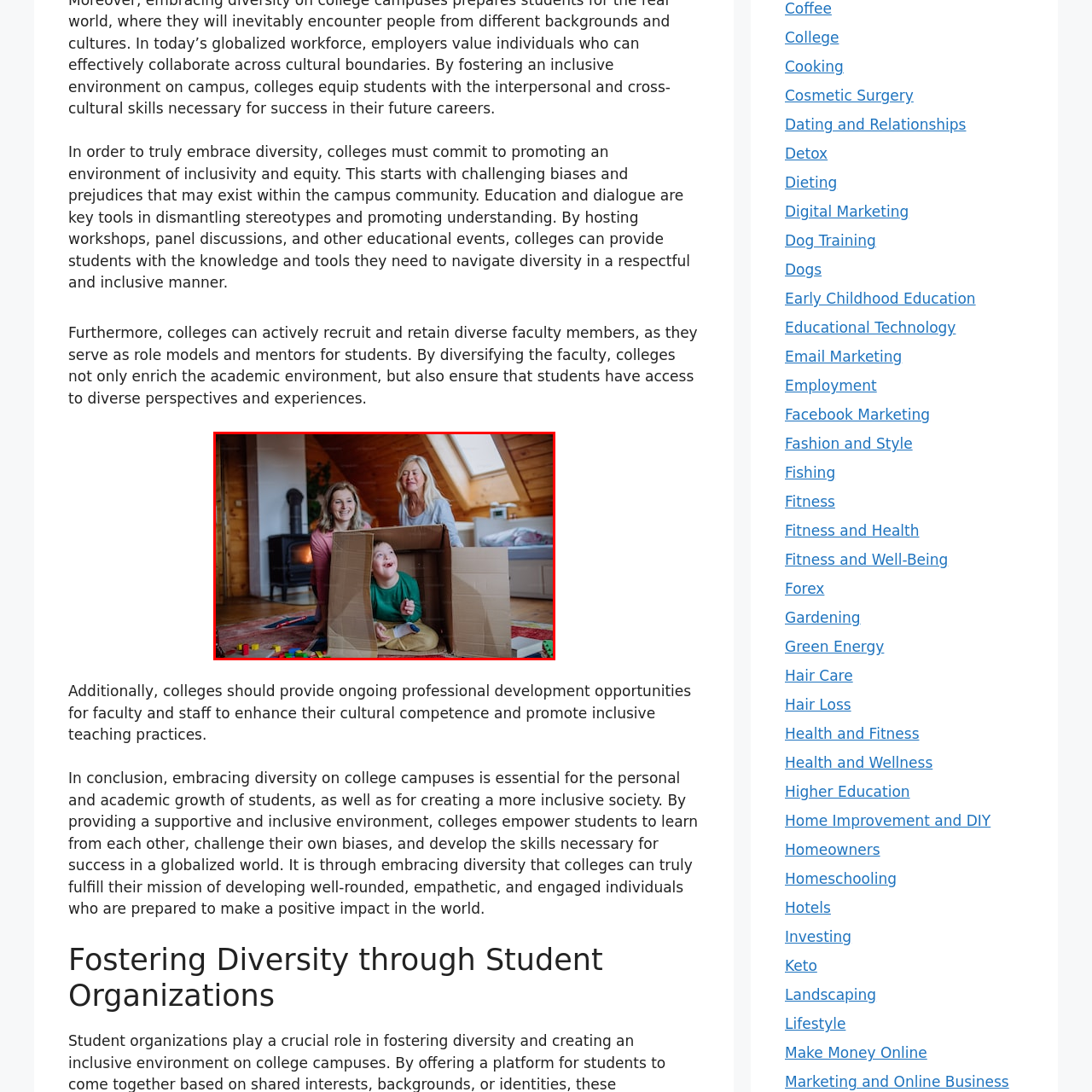Generate an in-depth caption for the image enclosed by the red boundary.

The image captures a warm moment in a cozy, rustic living space, featuring a young boy joyfully sitting inside a cardboard box, which serves as his imaginative play area. He wears a green shirt and has a cheerful expression on his face, symbolizing the joy of childhood creativity. Surrounding him are two women: a younger woman with a relaxed demeanor, wearing a pink top, and an older woman with blonde hair, both sharing smiles and laughter. The scene is enhanced by the natural light streaming in through a skylight, illuminating the wooden walls of the room. Around them, colorful toys scattered on the floor signal an engaging, playful environment, emphasizing the importance of family and the joys of creative play. This imagery embodies the essence of nurturing relationships and the significant role that play and inclusivity hold in growth and learning.